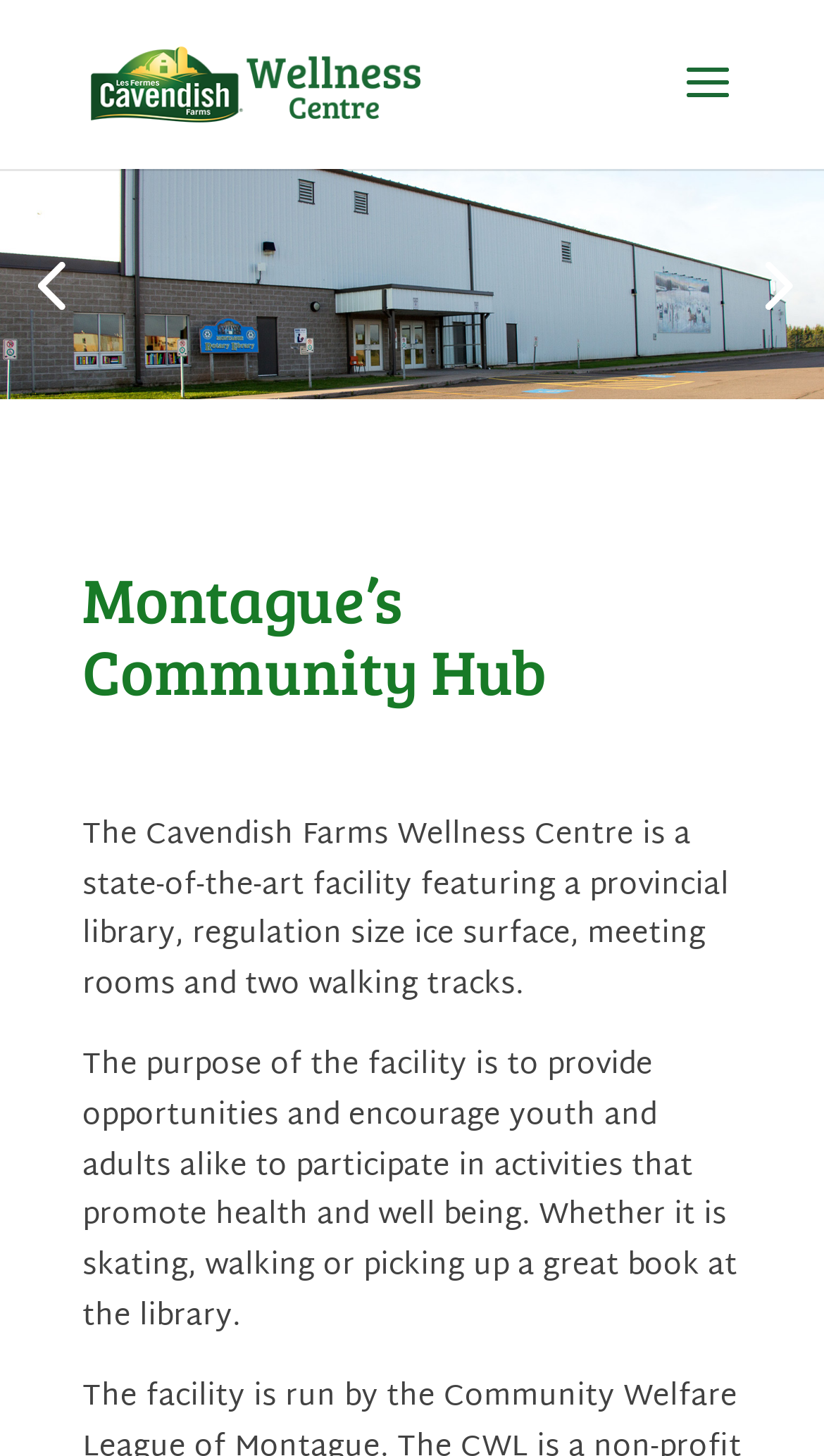What is the purpose of the facility?
With the help of the image, please provide a detailed response to the question.

The StaticText element at [0.1, 0.714, 0.895, 0.923] states that the purpose of the facility is 'to provide opportunities and encourage youth and adults alike to participate in activities that promote health and well being'. This purpose is mentioned as part of the description of the facility.